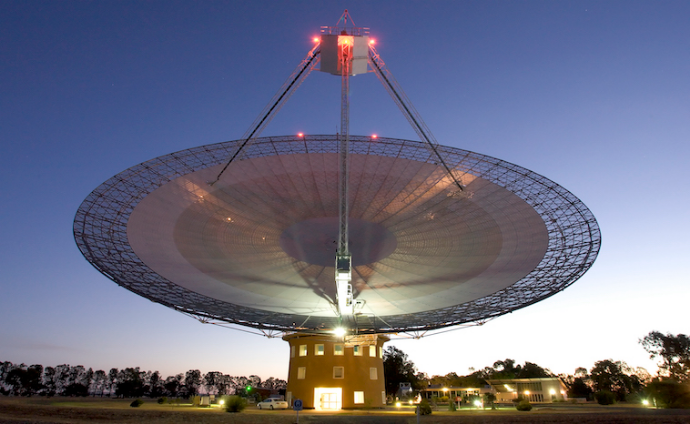What is being investigated using advanced technologies like Hubble's Wide Field Camera?
Give a one-word or short-phrase answer derived from the screenshot.

Cosmic phenomena